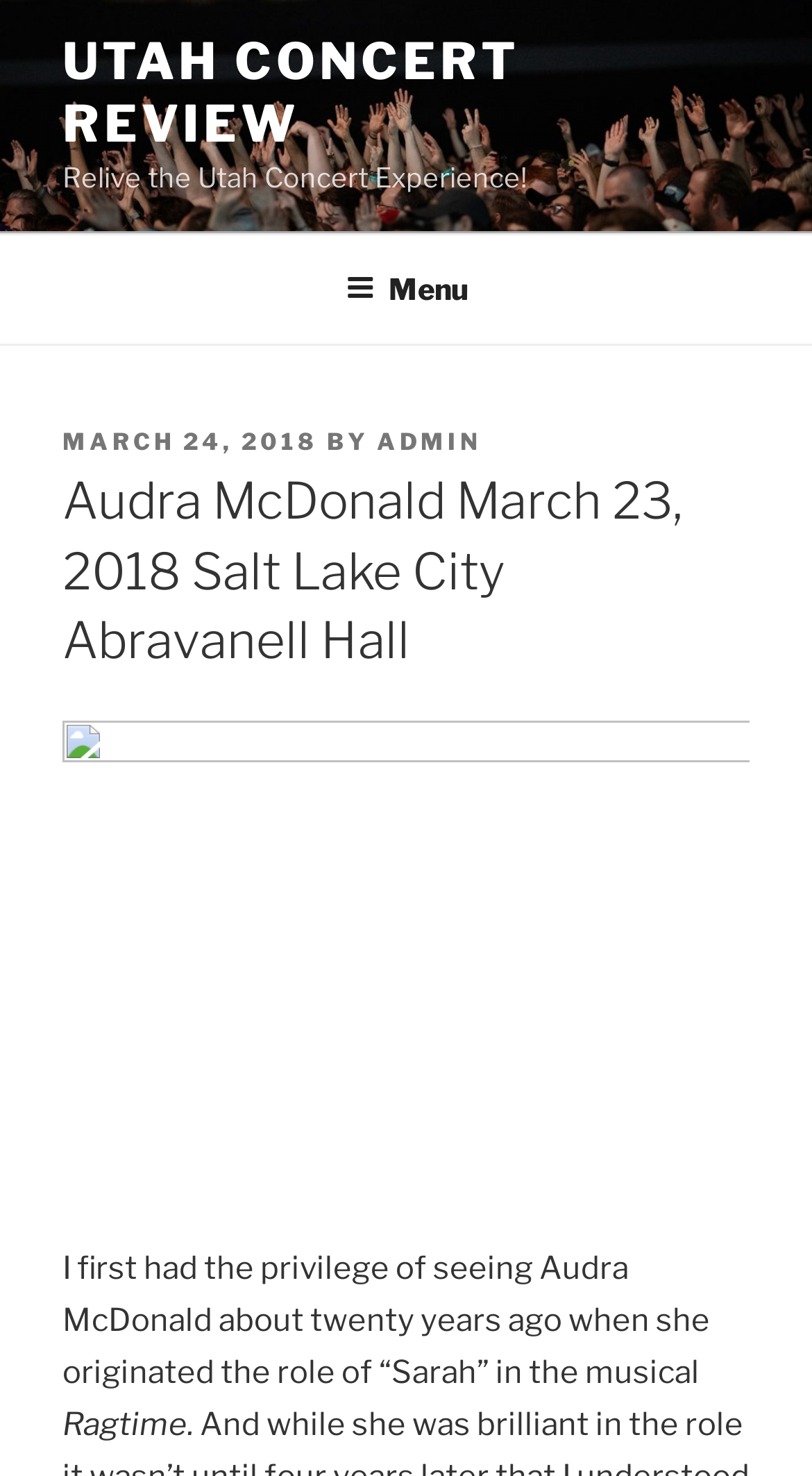Please answer the following question using a single word or phrase: 
What is the date of the concert?

March 23, 2018